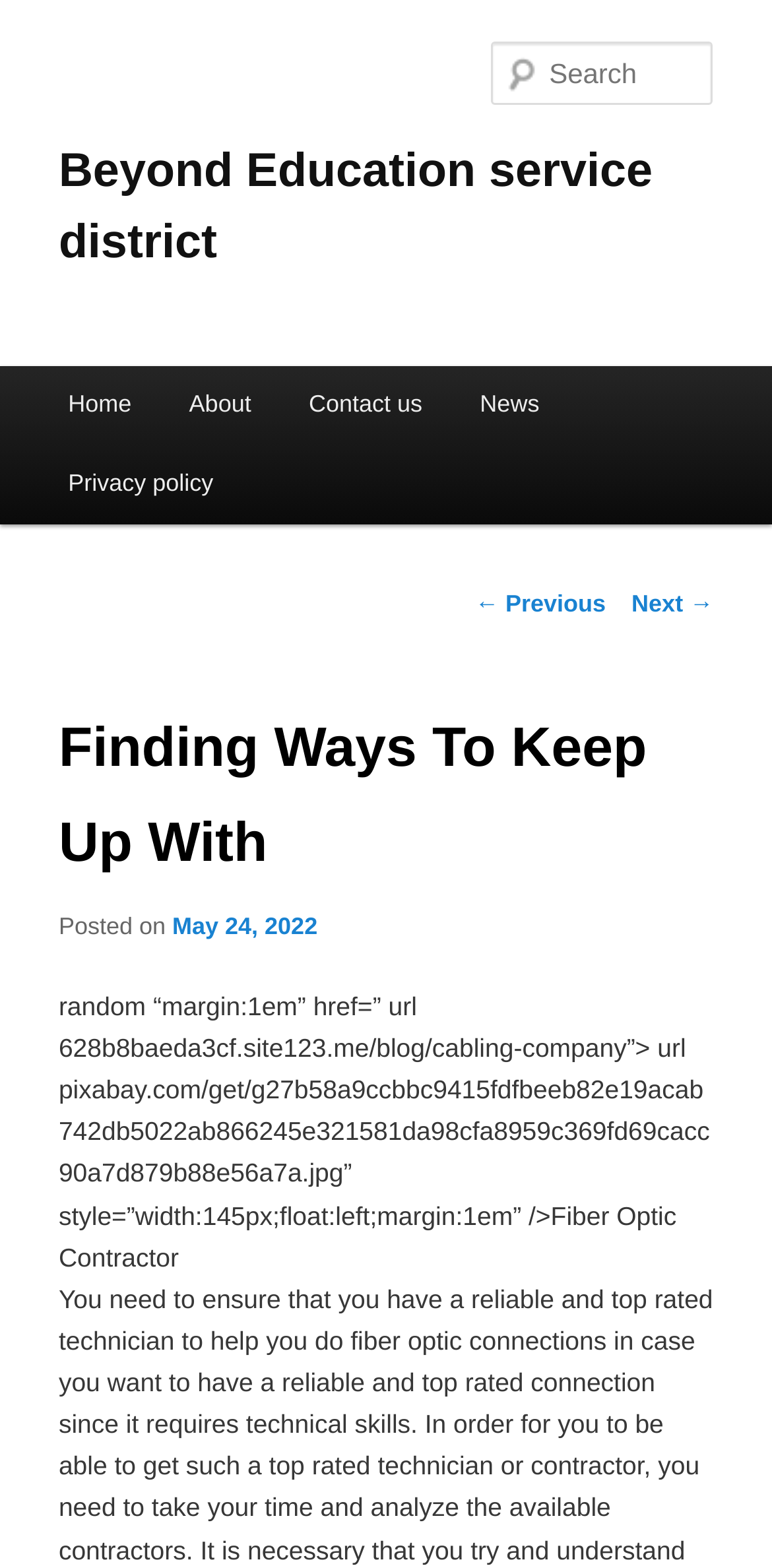How many links are in the main menu?
Please provide a comprehensive and detailed answer to the question.

The main menu contains links to 'Home', 'About', 'Contact us', 'News', and 'Privacy policy', which totals 5 links.